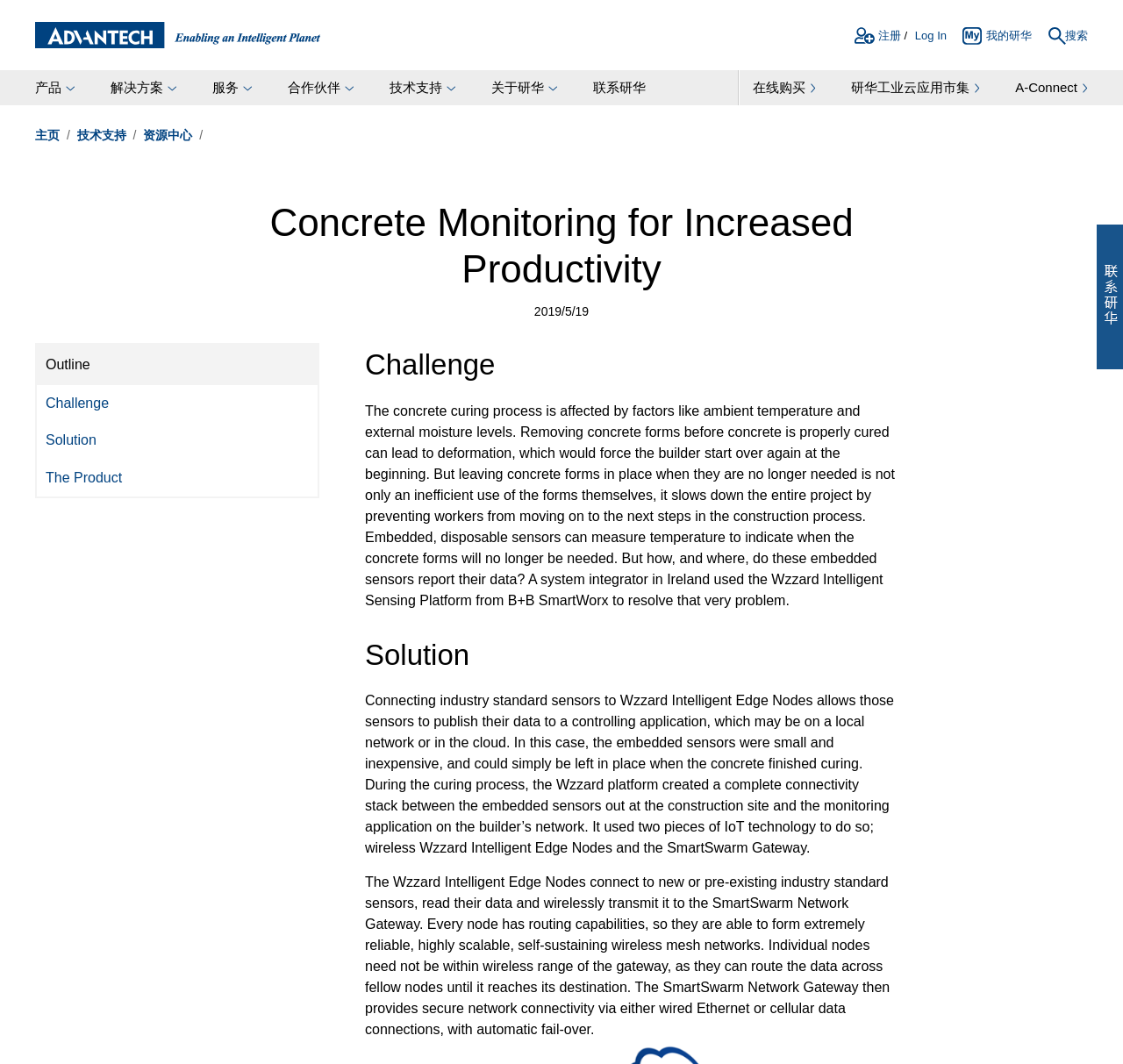What is the company mentioned in the webpage?
Examine the image and provide an in-depth answer to the question.

I found the answer by looking at the top navigation bar, where there is a link 'Advantech Homepage'. This suggests that the company mentioned in the webpage is Advantech.